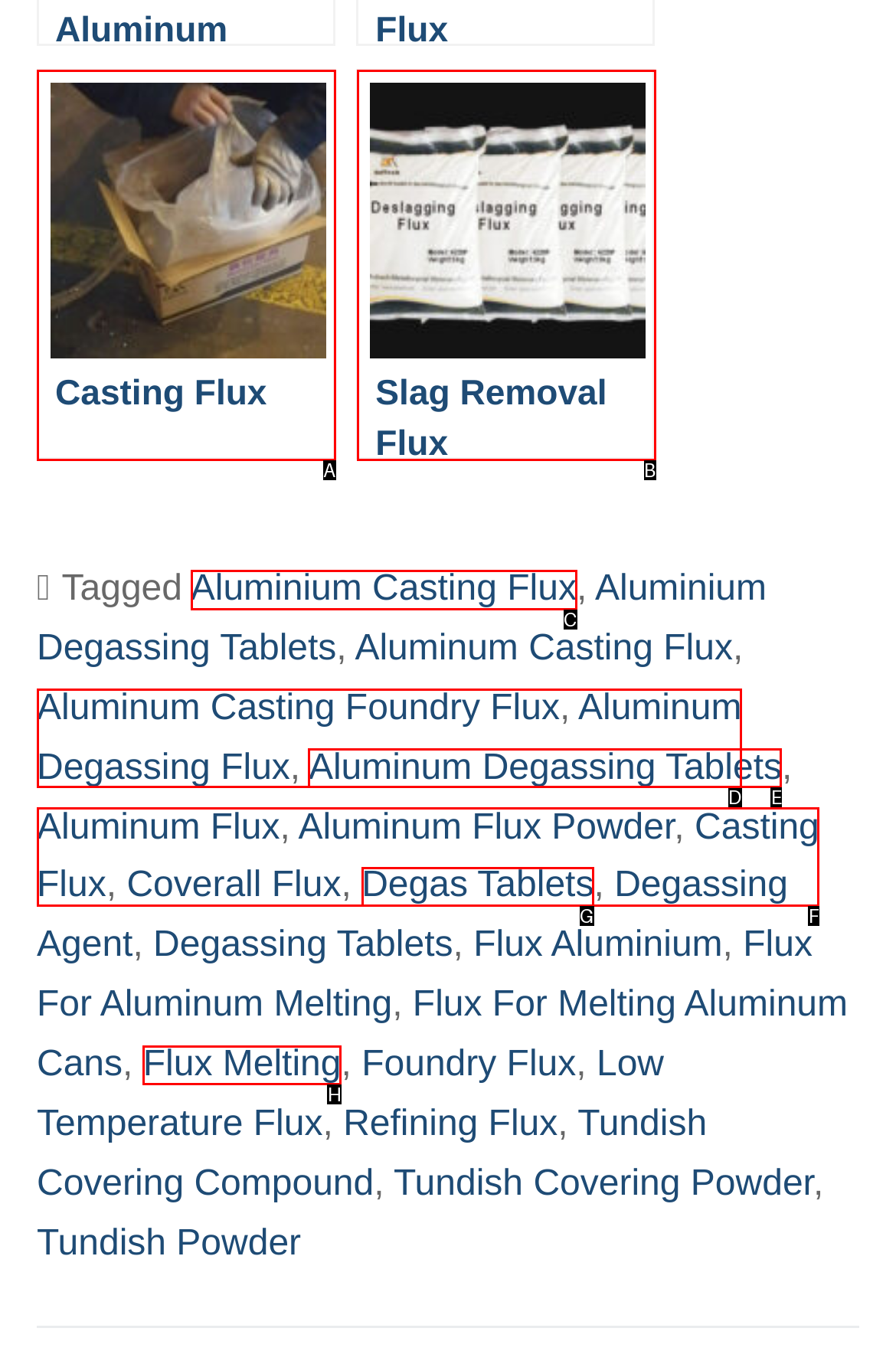Identify the letter of the option that should be selected to accomplish the following task: View Aluminium Casting Flux page. Provide the letter directly.

C